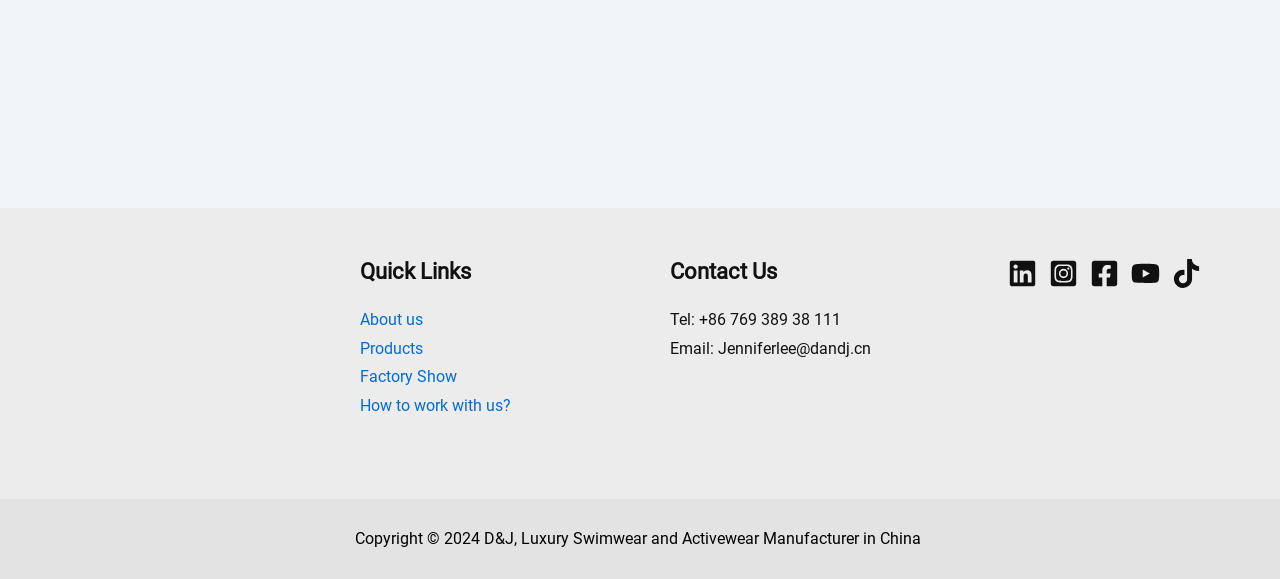Identify the bounding box coordinates for the element you need to click to achieve the following task: "Click on About us". The coordinates must be four float values ranging from 0 to 1, formatted as [left, top, right, bottom].

[0.281, 0.535, 0.33, 0.568]